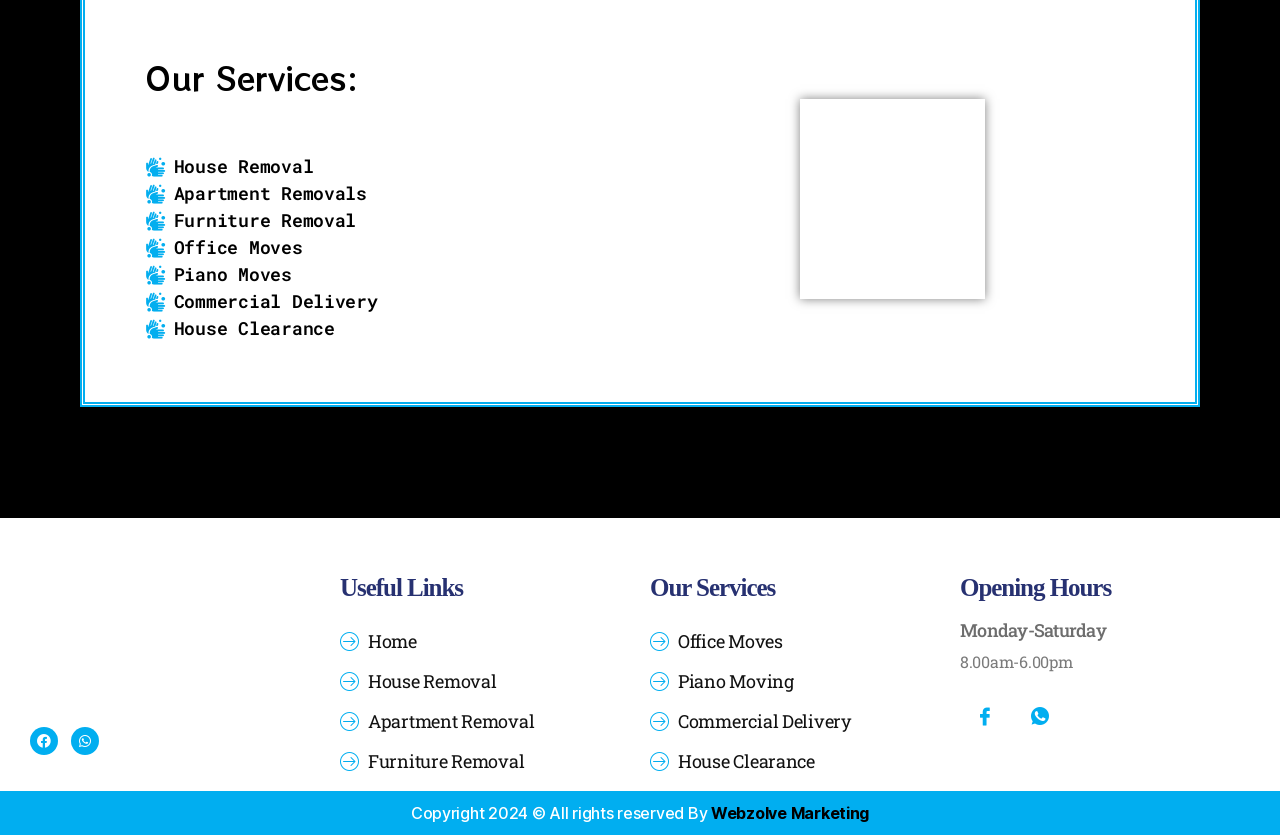Determine the bounding box coordinates for the area that should be clicked to carry out the following instruction: "Check Opening Hours".

[0.75, 0.683, 0.977, 0.725]